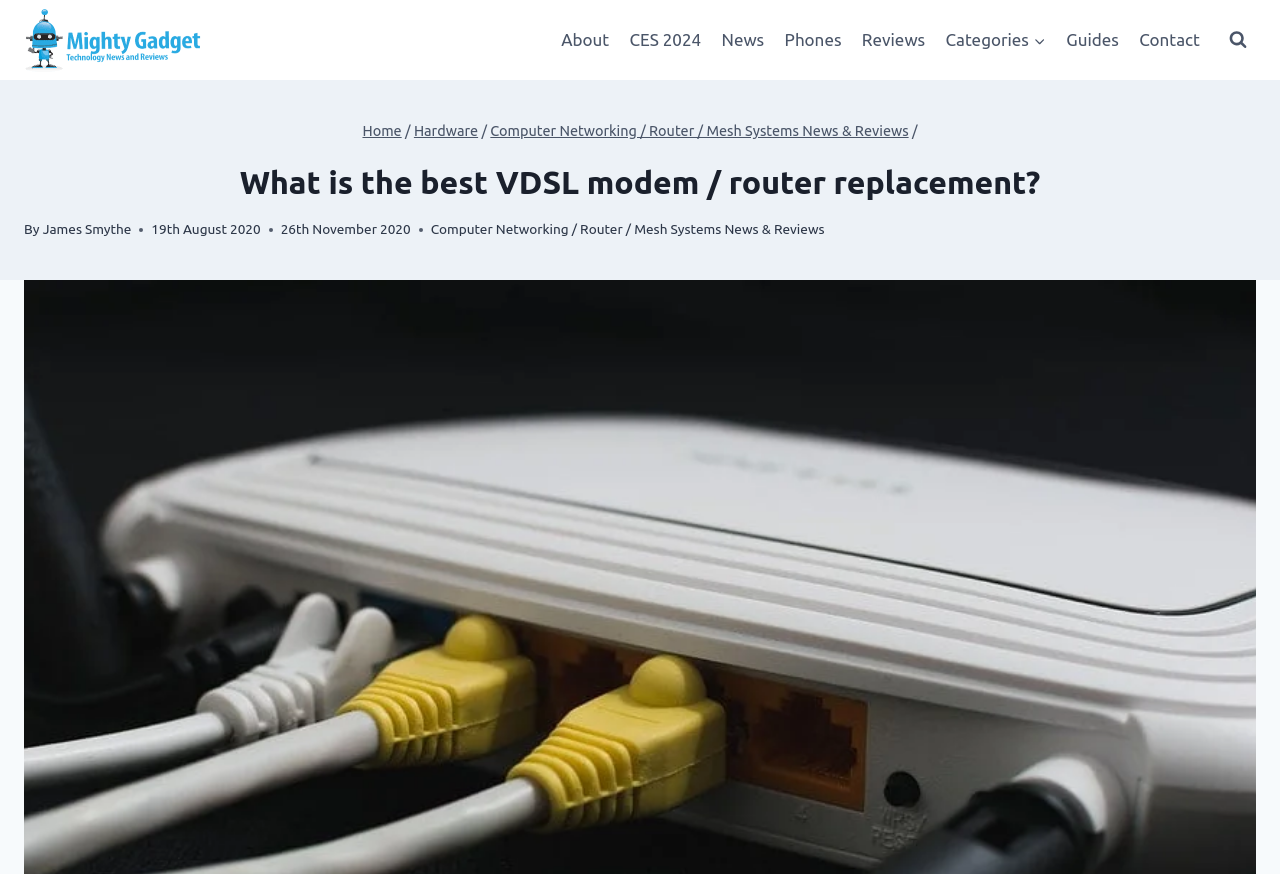Please find the bounding box coordinates of the section that needs to be clicked to achieve this instruction: "view computer networking news".

[0.383, 0.141, 0.71, 0.159]